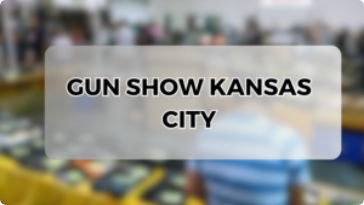Please reply to the following question with a single word or a short phrase:
What is the visitor in the foreground wearing?

Striped shirt